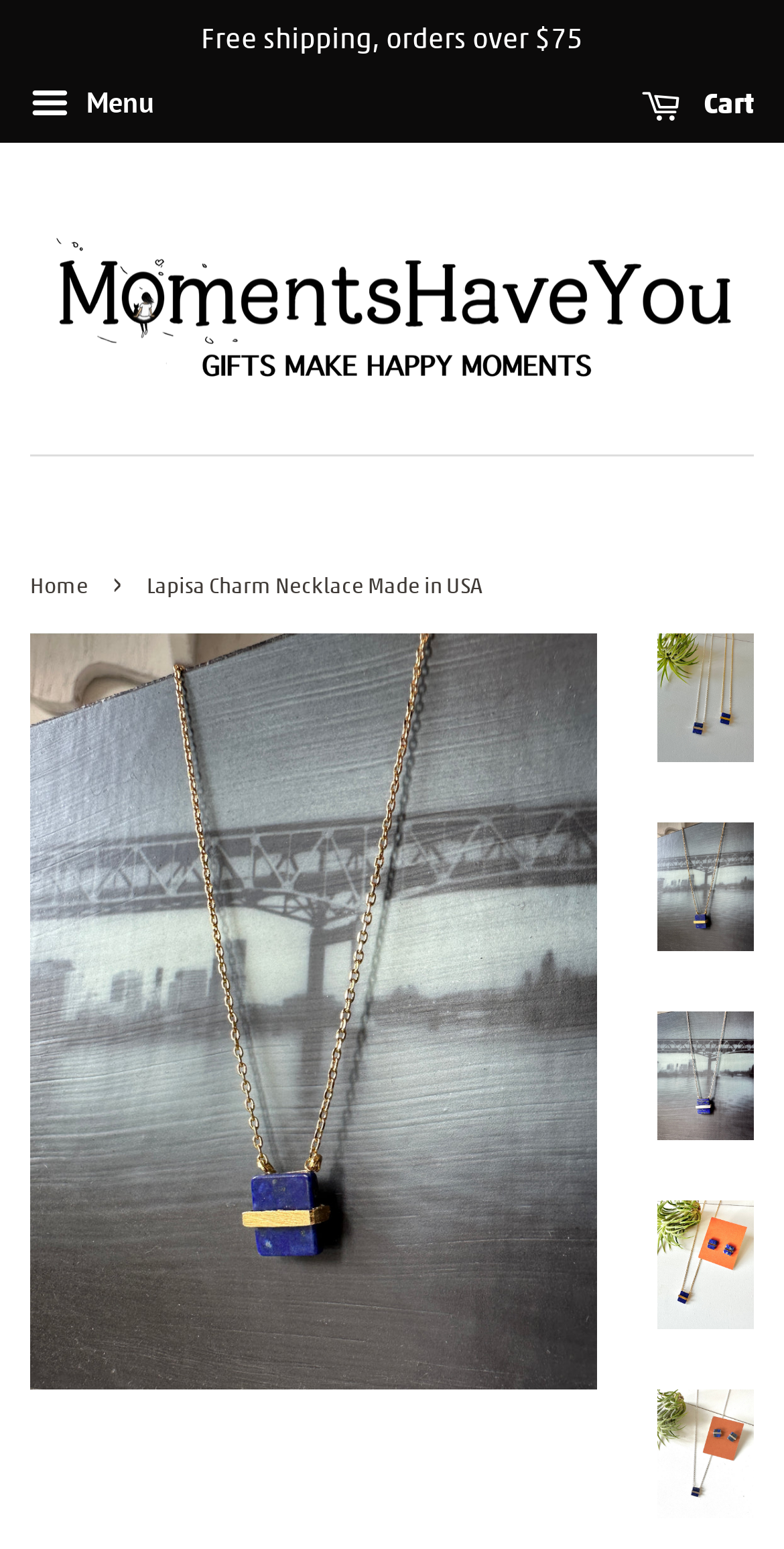What is the headline of the webpage?

Lapisa Charm Necklace Made in USA